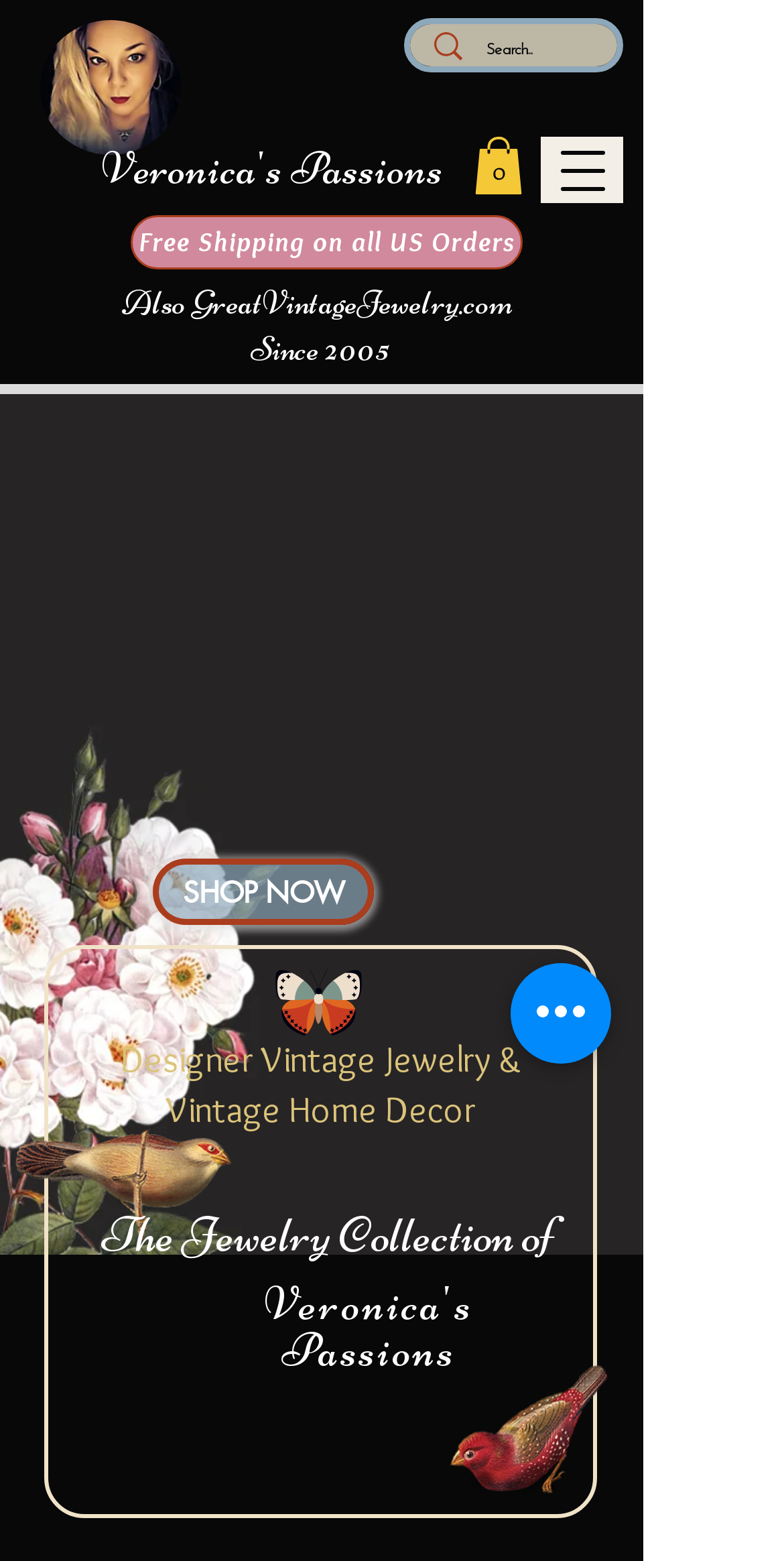What is the theme of the website?
Refer to the screenshot and deliver a thorough answer to the question presented.

The theme of the website can be inferred from the various elements on the webpage, including the images of vintage jewelry and home decor, as well as the headings and links that mention these topics.